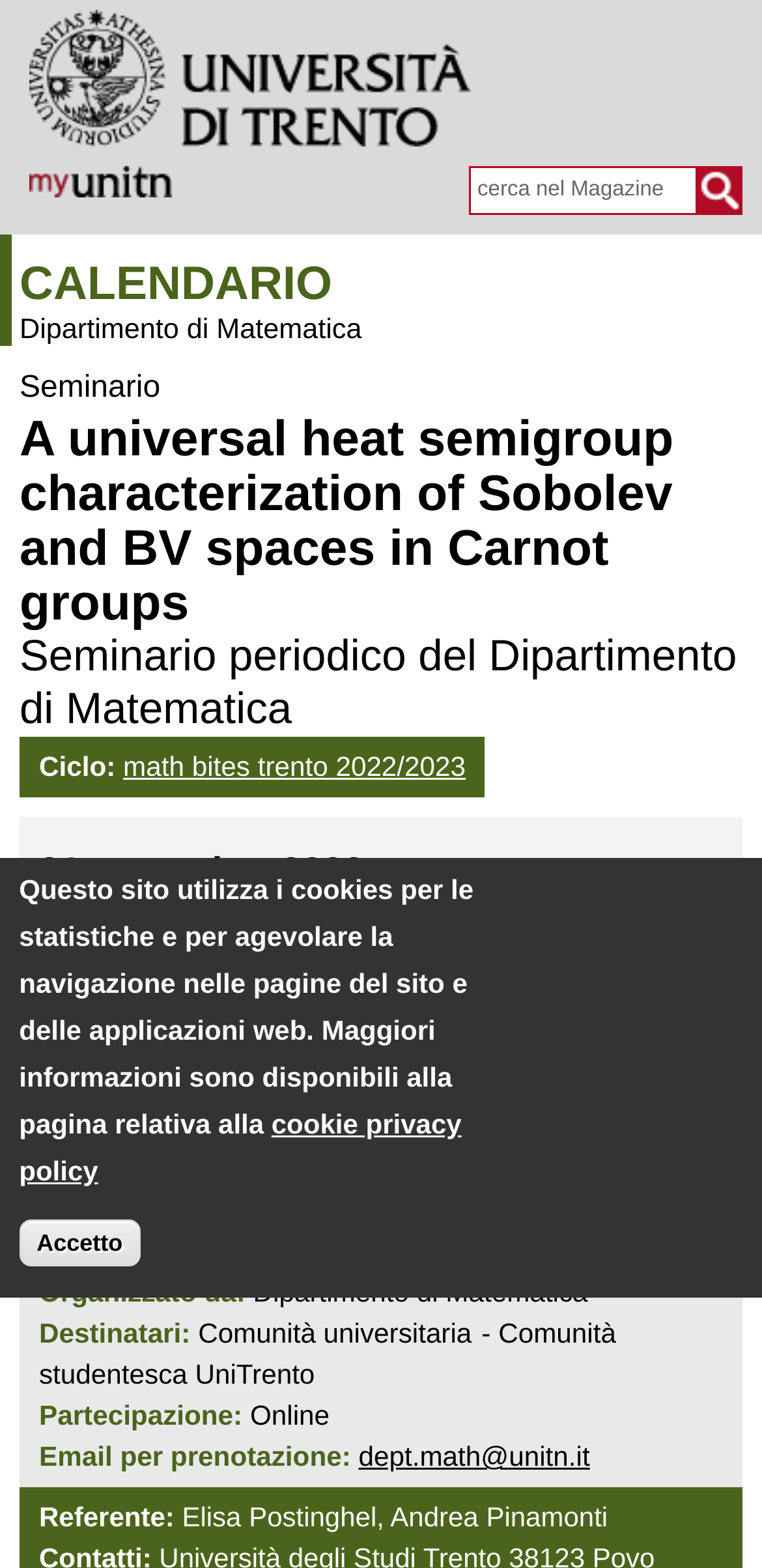Provide the bounding box coordinates for the UI element that is described by this text: "Salta al contenuto principale". The coordinates should be in the form of four float numbers between 0 and 1: [left, top, right, bottom].

[0.285, 0.0, 0.516, 0.005]